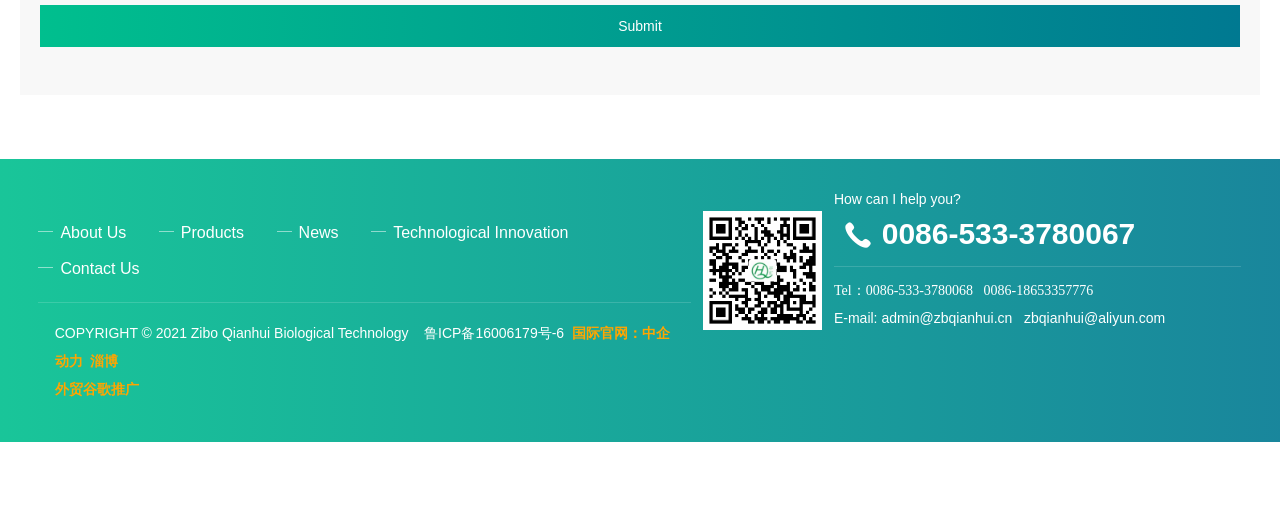Locate the bounding box coordinates of the element to click to perform the following action: 'Visit the About Us page'. The coordinates should be given as four float values between 0 and 1, in the form of [left, top, right, bottom].

[0.047, 0.423, 0.099, 0.469]